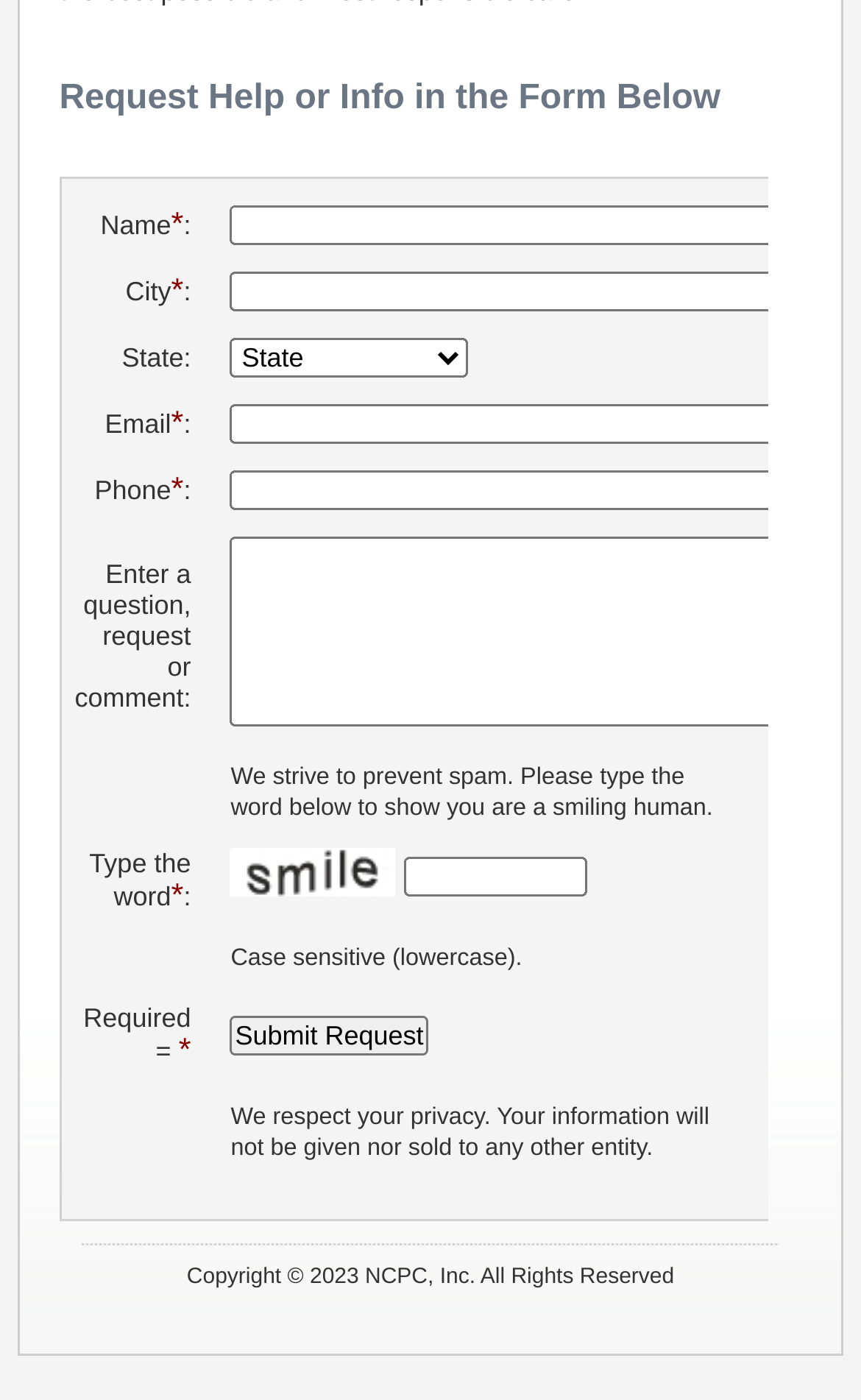Examine the screenshot and answer the question in as much detail as possible: What is the purpose of the form on this webpage?

The form on this webpage is used to request help or information, as indicated by the heading 'Request Help or Info in the Form Below'. The form contains fields for name, city, state, email, phone, and a question or comment, suggesting that users can submit a request or inquiry to the organization.